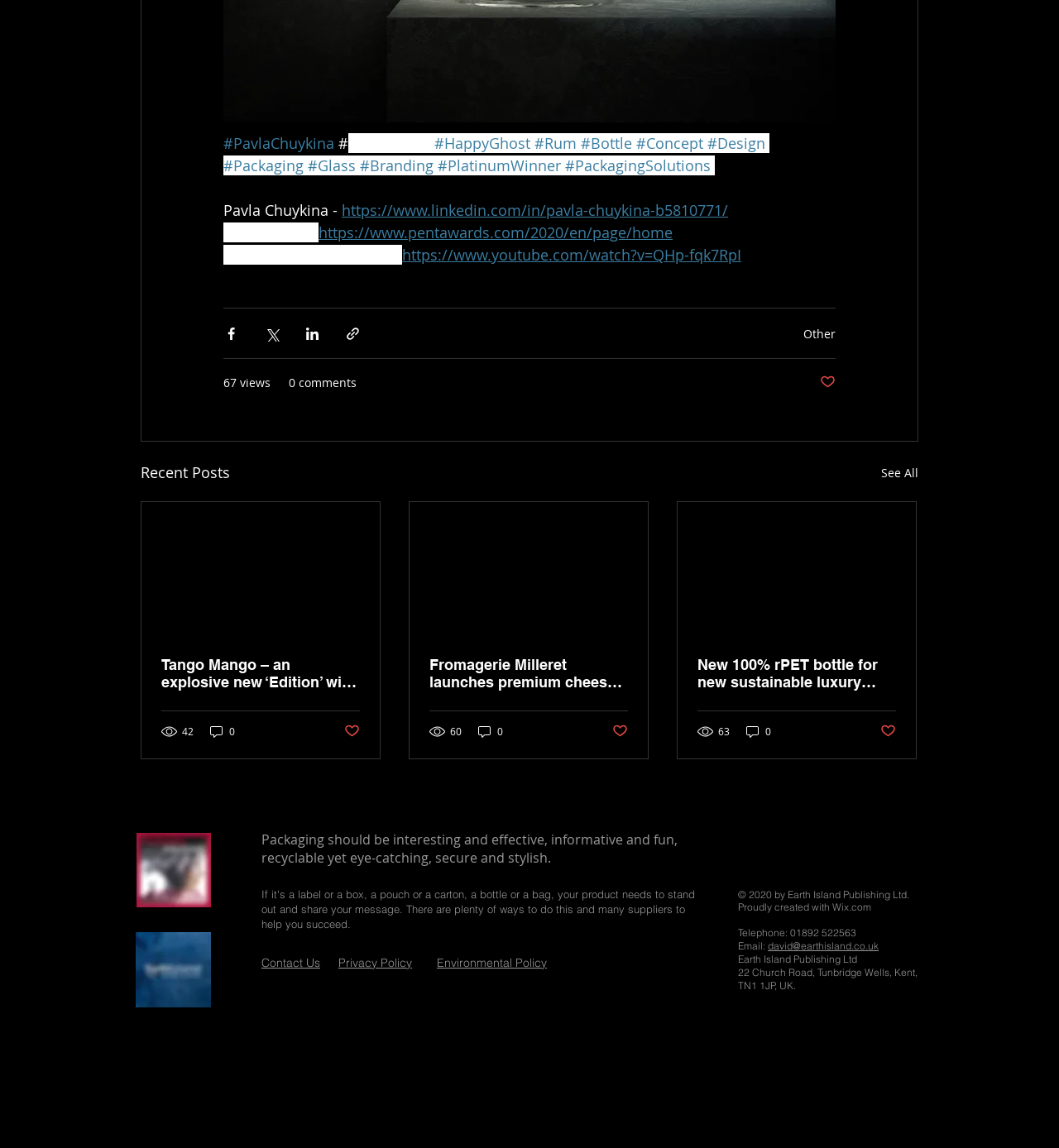Refer to the screenshot and answer the following question in detail:
What is the purpose of the buttons with social media icons?

I inferred the purpose of the buttons by looking at their icons and positions on the webpage. The buttons have icons of popular social media platforms, and they are placed near the 'Share' text, which suggests that they are used to share content via social media.